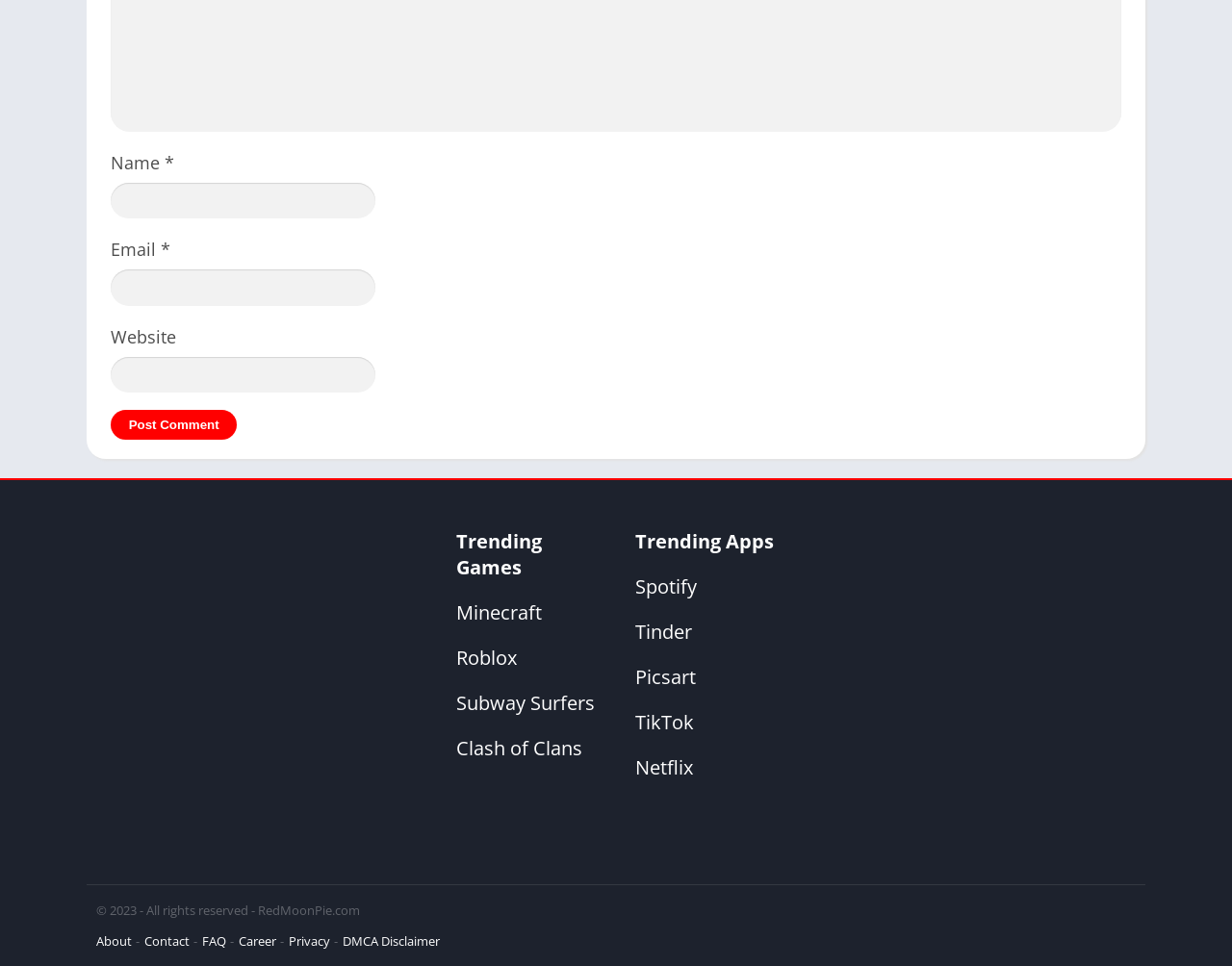From the webpage screenshot, predict the bounding box coordinates (top-left x, top-left y, bottom-right x, bottom-right y) for the UI element described here: FAQ

[0.164, 0.965, 0.184, 0.983]